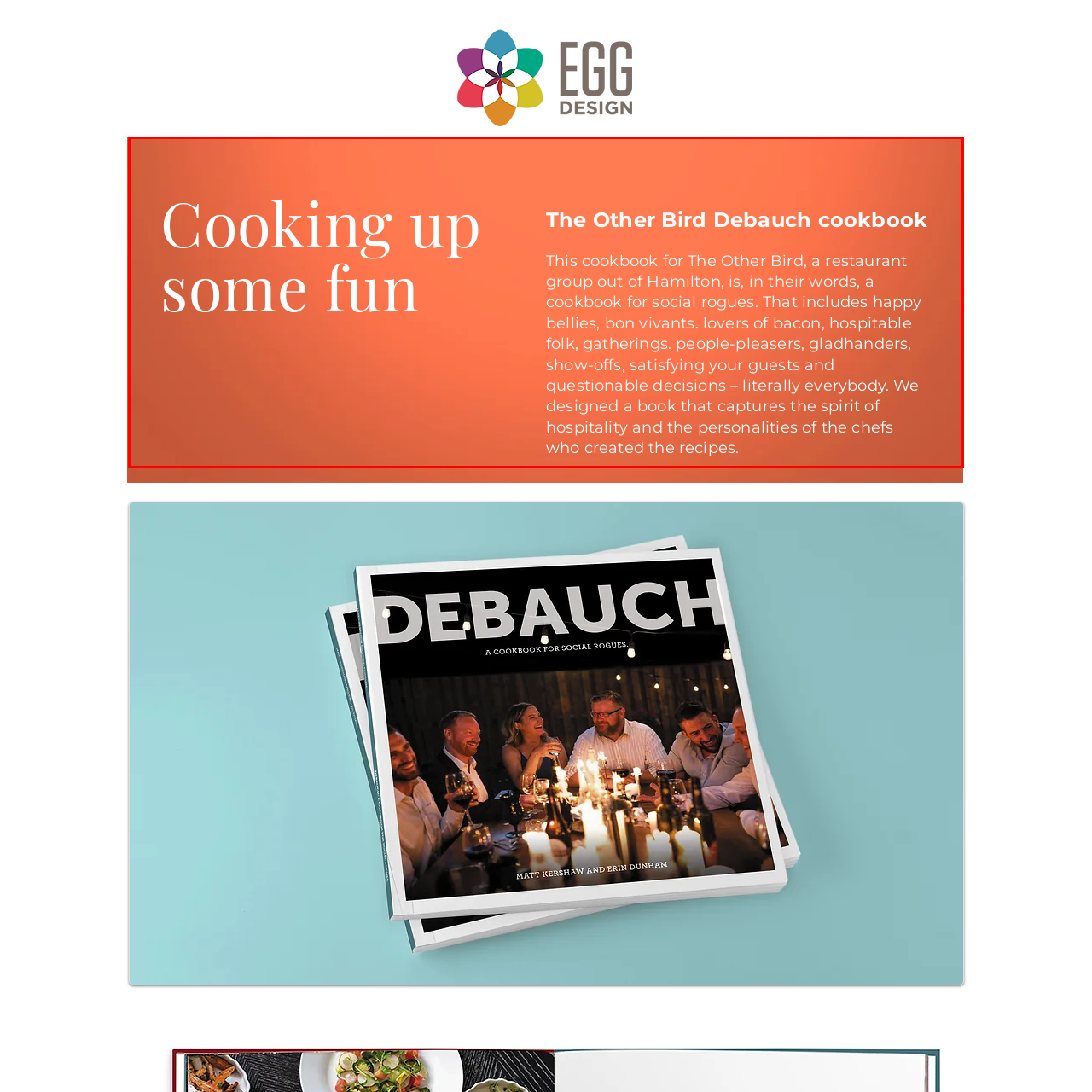Elaborate on the scene depicted inside the red bounding box.

The image features an inviting orange background that sets the tone for the "The Other Bird Debauch Cookbook." Bold typography highlights the catchy phrase "Cooking up some fun," suggesting a light-hearted and enjoyable approach to the culinary experience. Below this, the cookbook title is presented in an elegant, noticeable font, indicating its focus on gastronomic creativity and hospitality. Accompanying text elaborates on the cookbook's unique concept, describing it as designed for "social rogues" and emphasizing themes of joy, indulgence, and gathering. This visually appealing layout effectively conveys the spirit of the cookbook, appealing to food lovers and social gatherings alike.